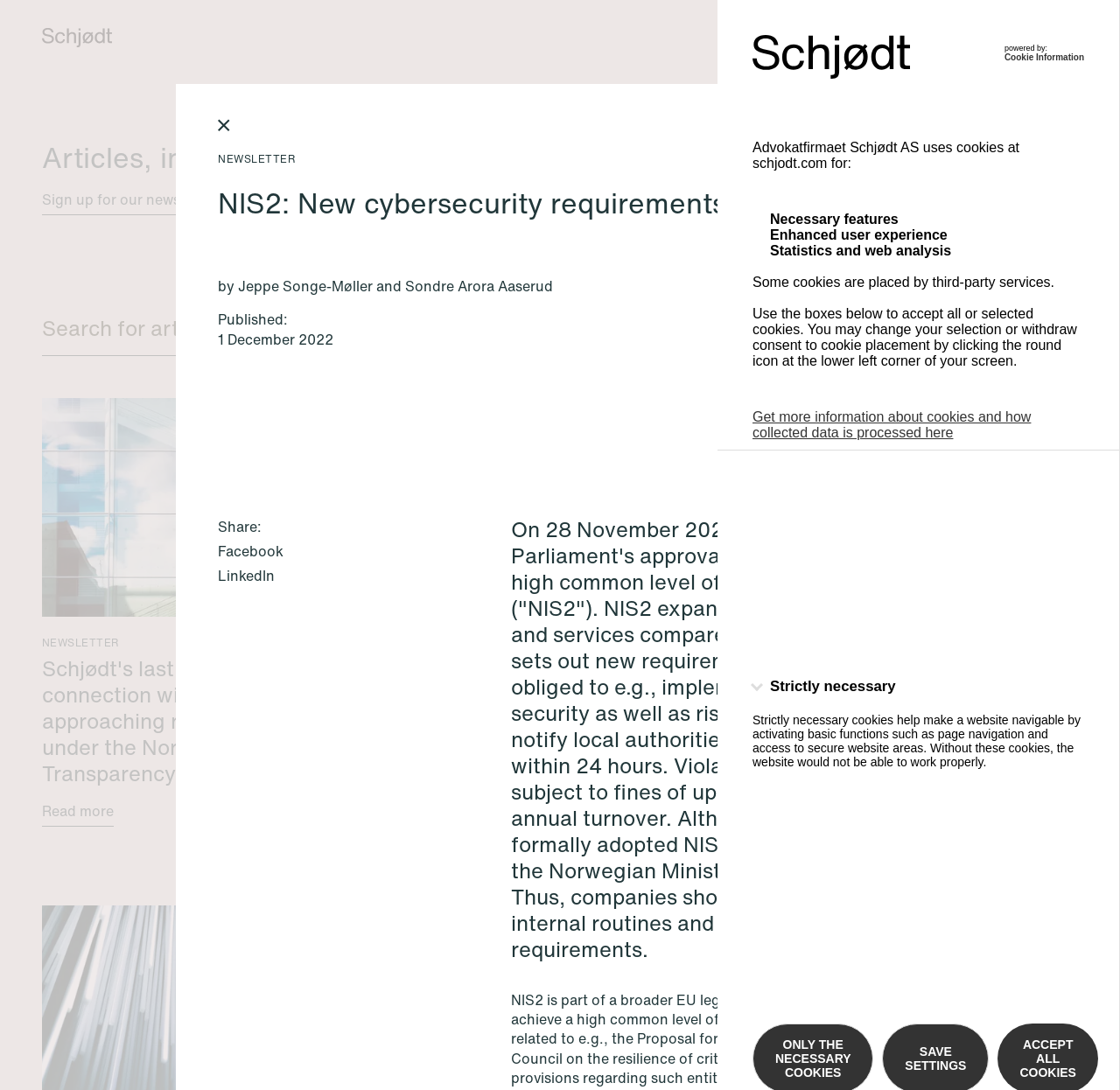Locate the UI element described by Contact in the provided webpage screenshot. Return the bounding box coordinates in the format (top-left x, top-left y, bottom-right x, bottom-right y), ensuring all values are between 0 and 1.

None